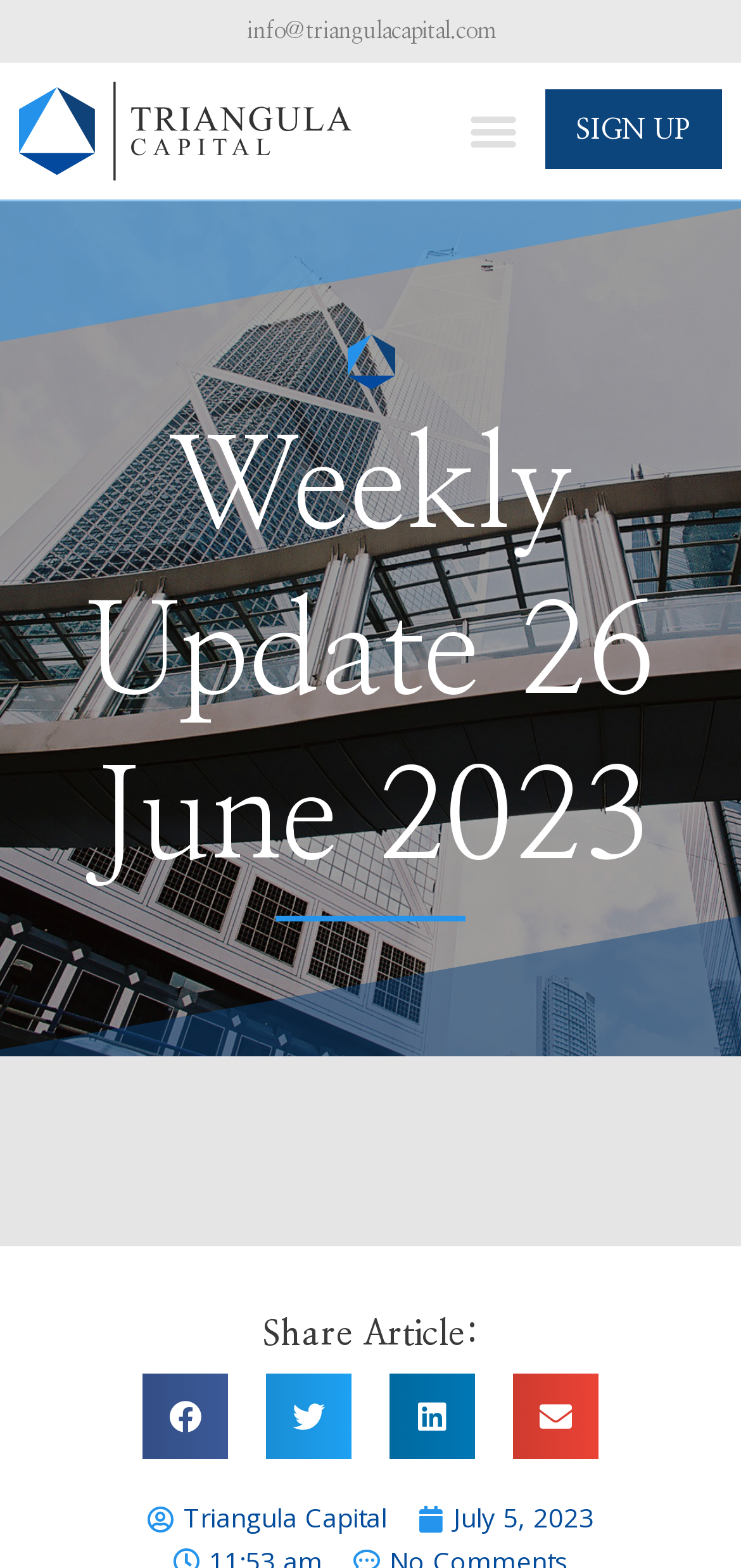What is the name of the company that published the weekly update?
Provide a short answer using one word or a brief phrase based on the image.

Triangula Capital